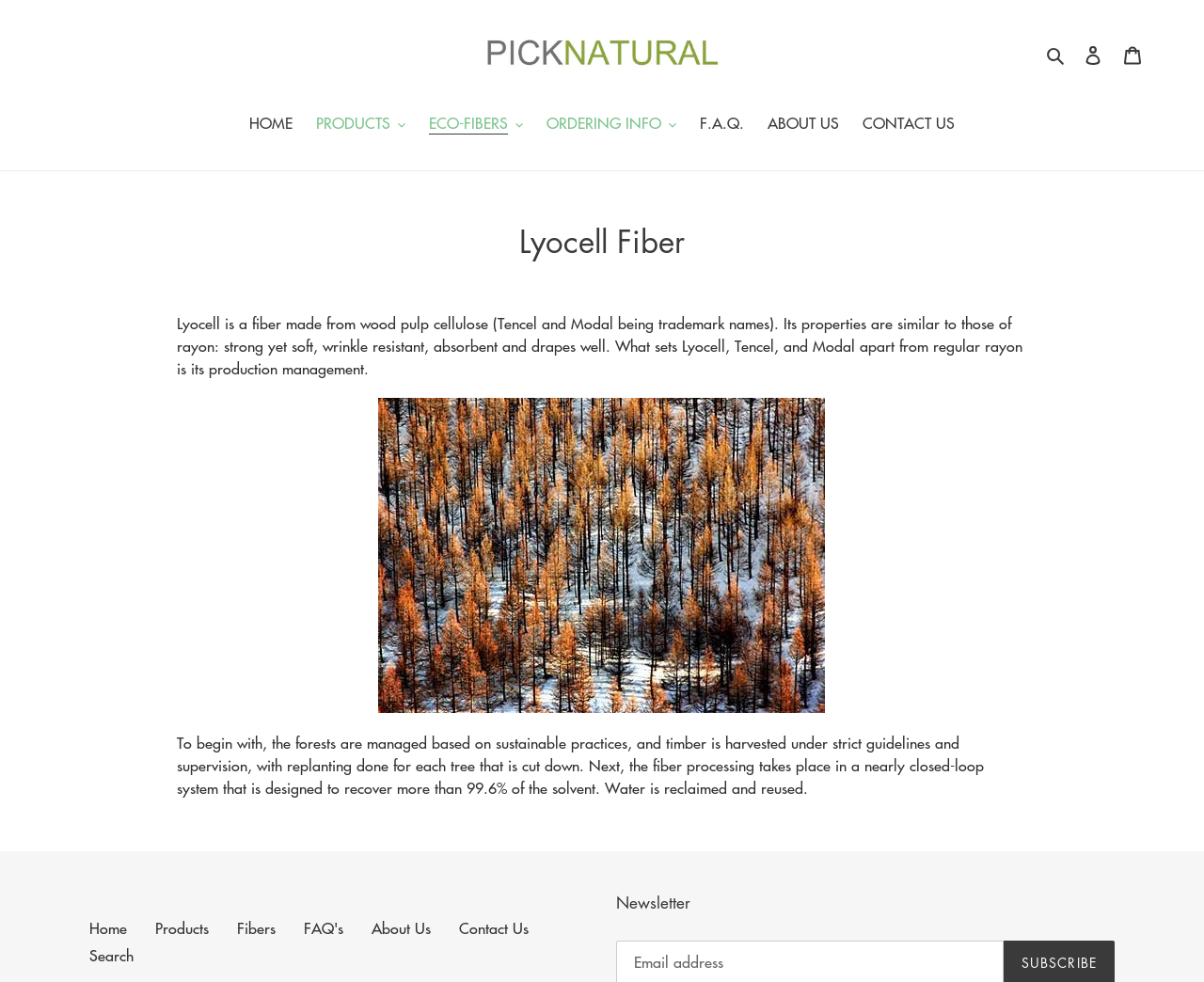Bounding box coordinates should be provided in the format (top-left x, top-left y, bottom-right x, bottom-right y) with all values between 0 and 1. Identify the bounding box for this UI element: Cart 0 items

[0.924, 0.033, 0.957, 0.076]